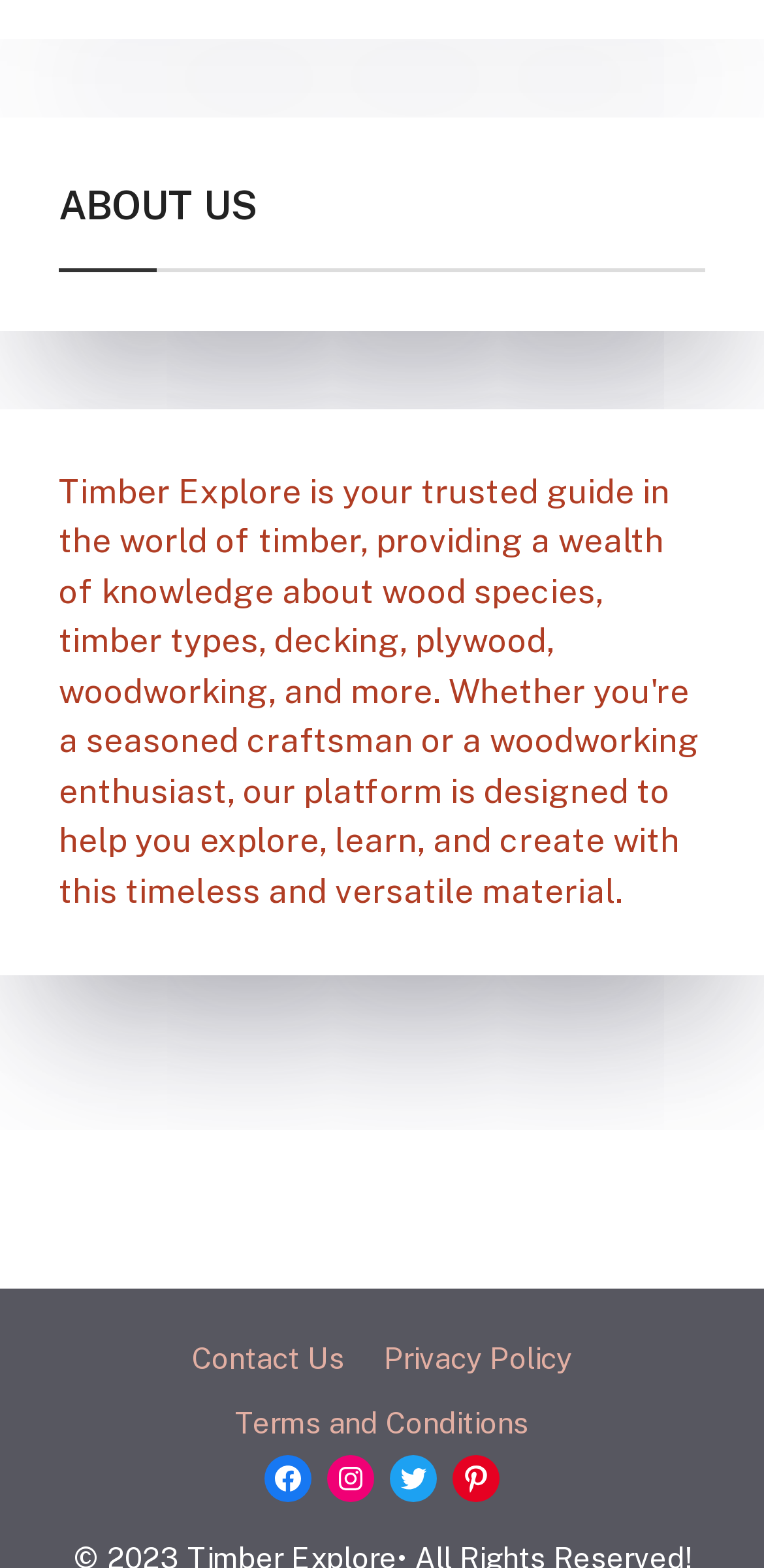Given the element description Terms and Conditions, identify the bounding box coordinates for the UI element on the webpage screenshot. The format should be (top-left x, top-left y, bottom-right x, bottom-right y), with values between 0 and 1.

[0.308, 0.897, 0.692, 0.918]